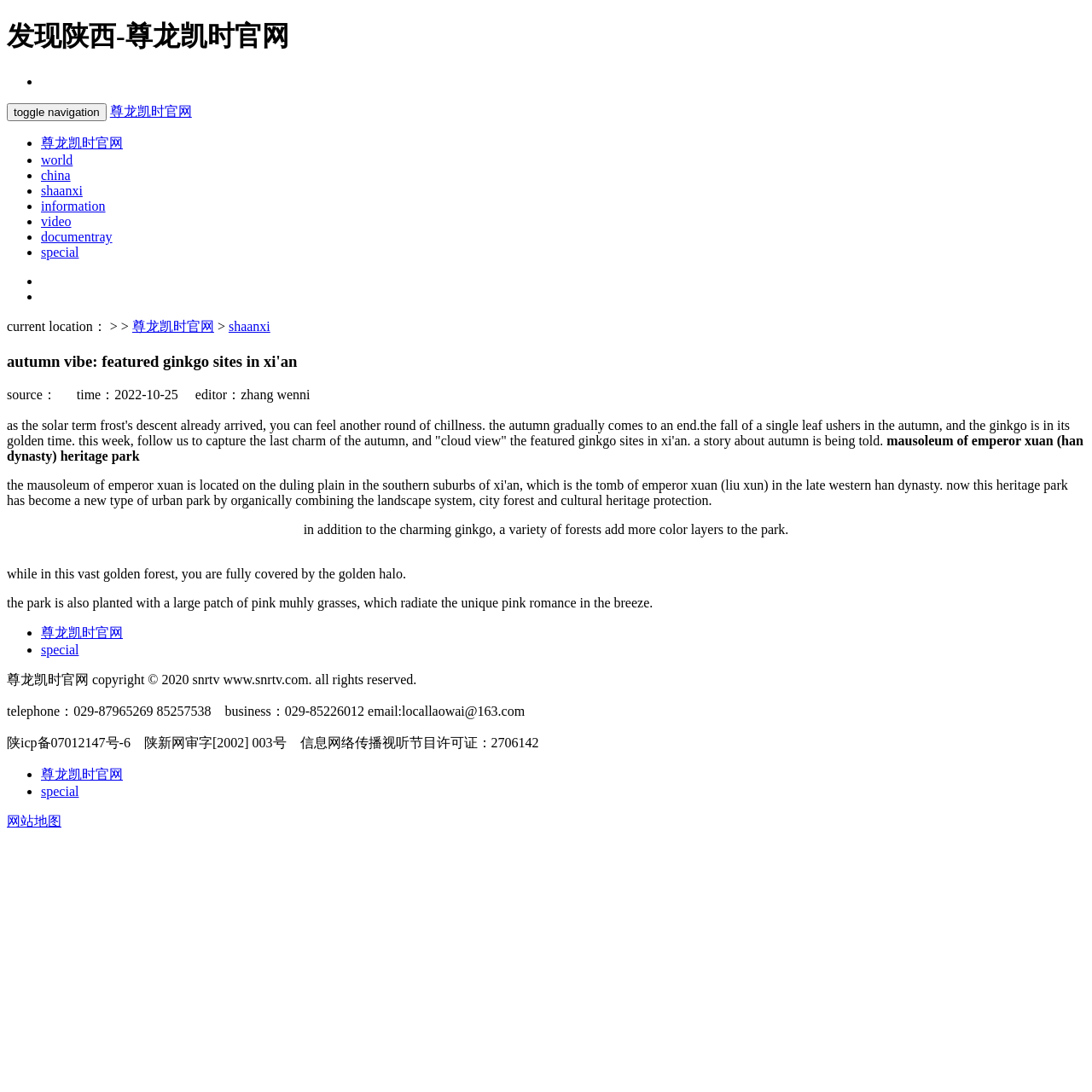What is the current location?
Use the image to answer the question with a single word or phrase.

尊龙凯时官网 > 陕西